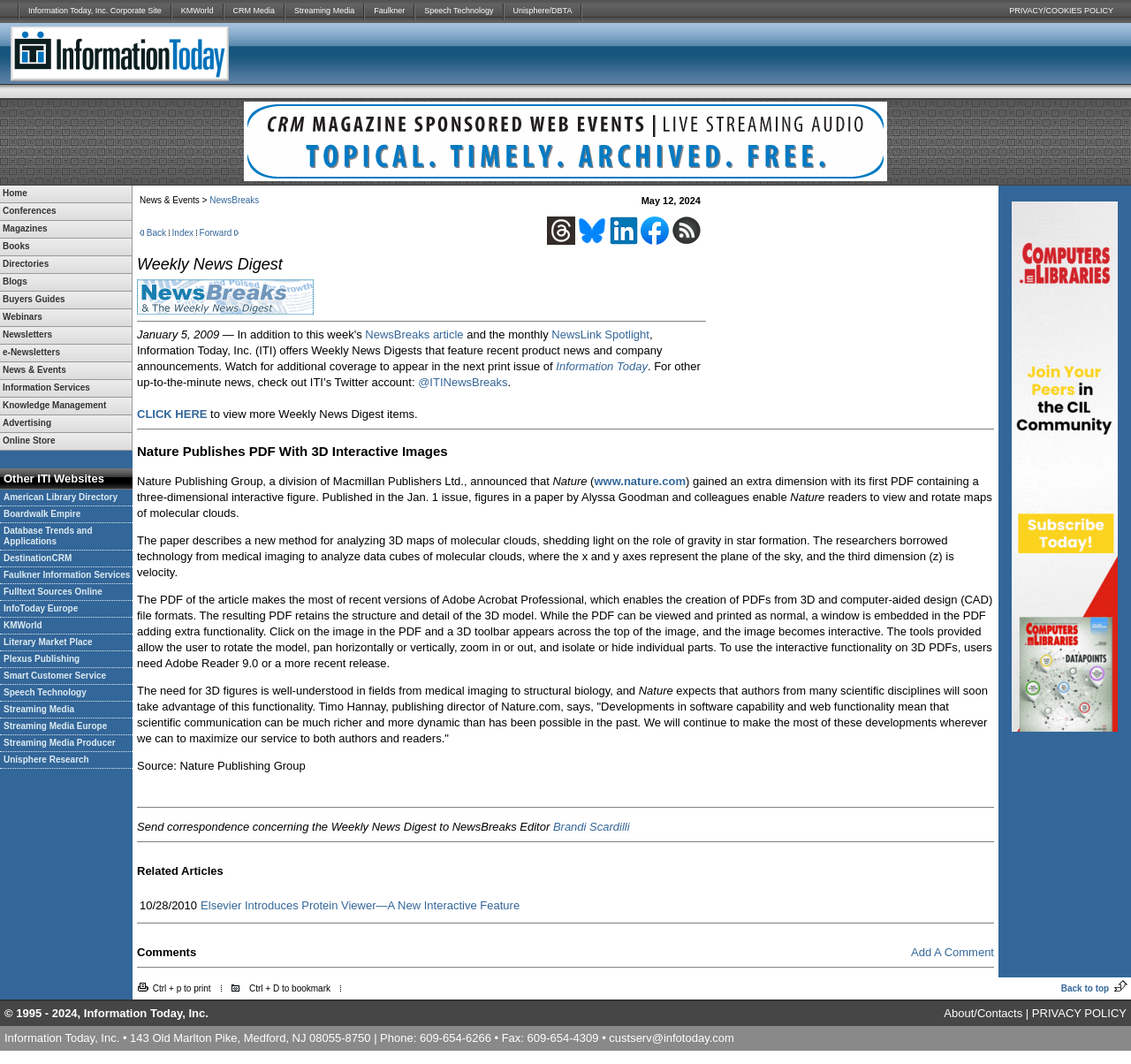Can you show the bounding box coordinates of the region to click on to complete the task described in the instruction: "Click Magazines"?

[0.0, 0.208, 0.116, 0.223]